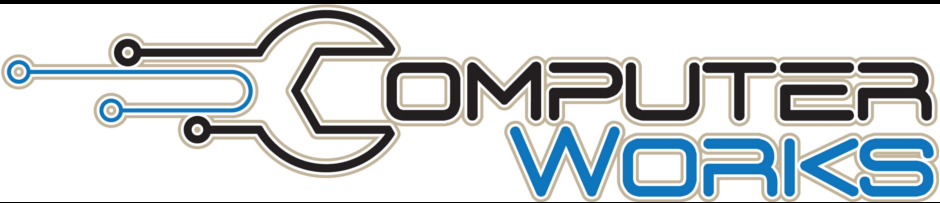What is the color of the 'Works' part of the logo?
Respond to the question with a single word or phrase according to the image.

Vibrant blue